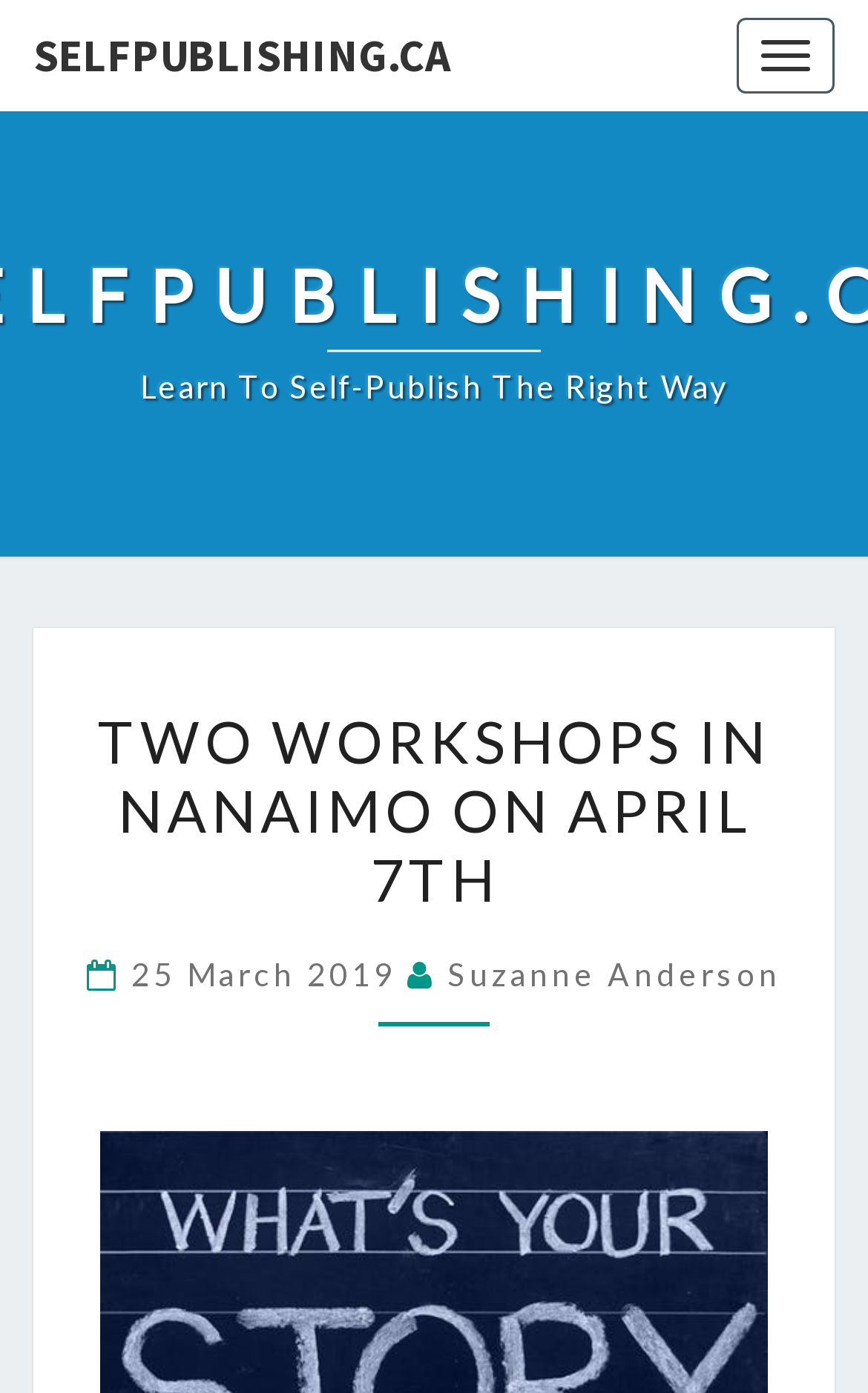What is the website's name?
Refer to the image and give a detailed answer to the query.

I found the website's name by looking at the top-left corner of the webpage, where the website's logo is located. The logo says 'SELFPUBLISHING.CA', which is the name of the website.